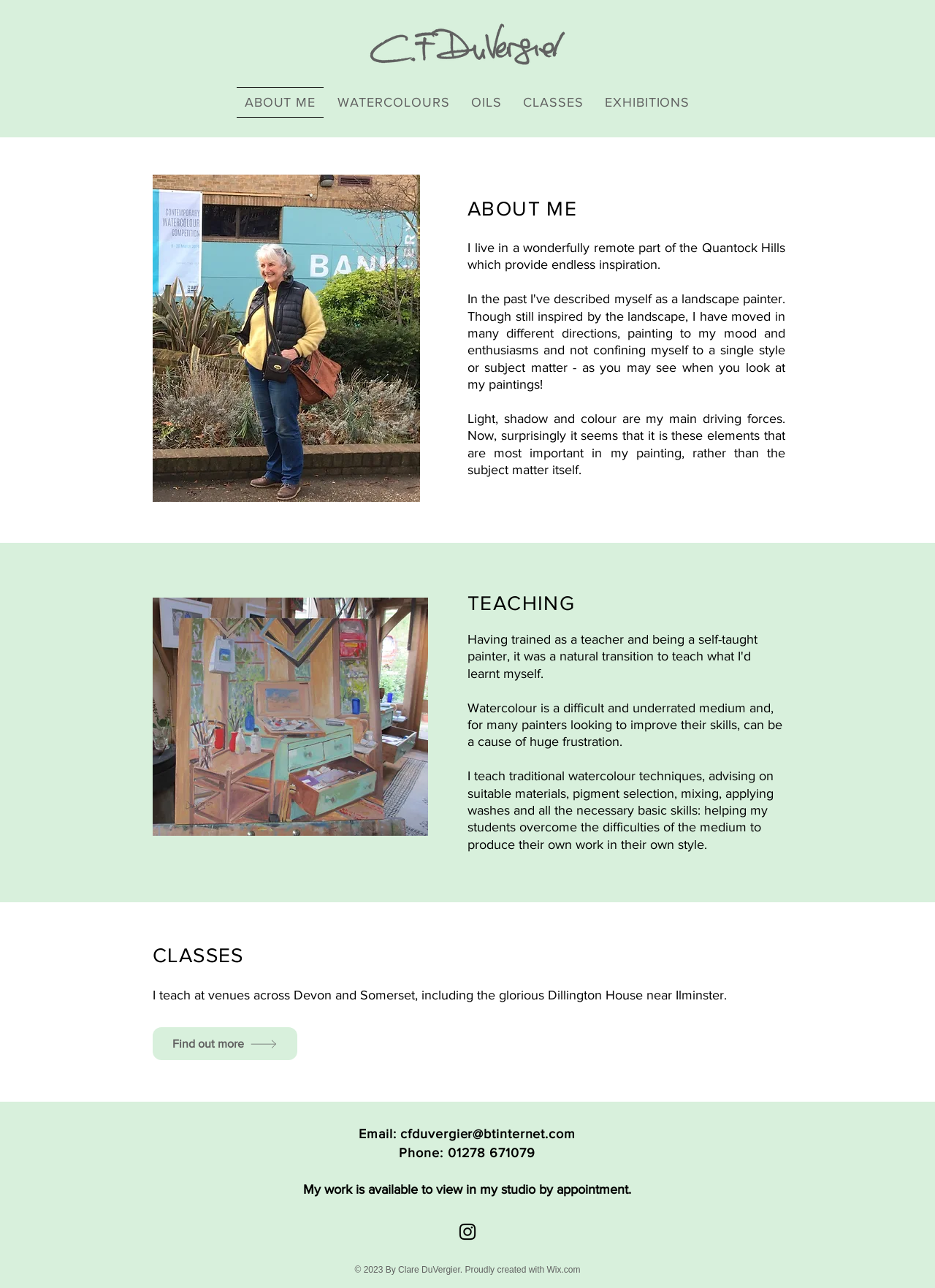Please answer the following question using a single word or phrase: 
What is the artist's phone number?

01278 671079